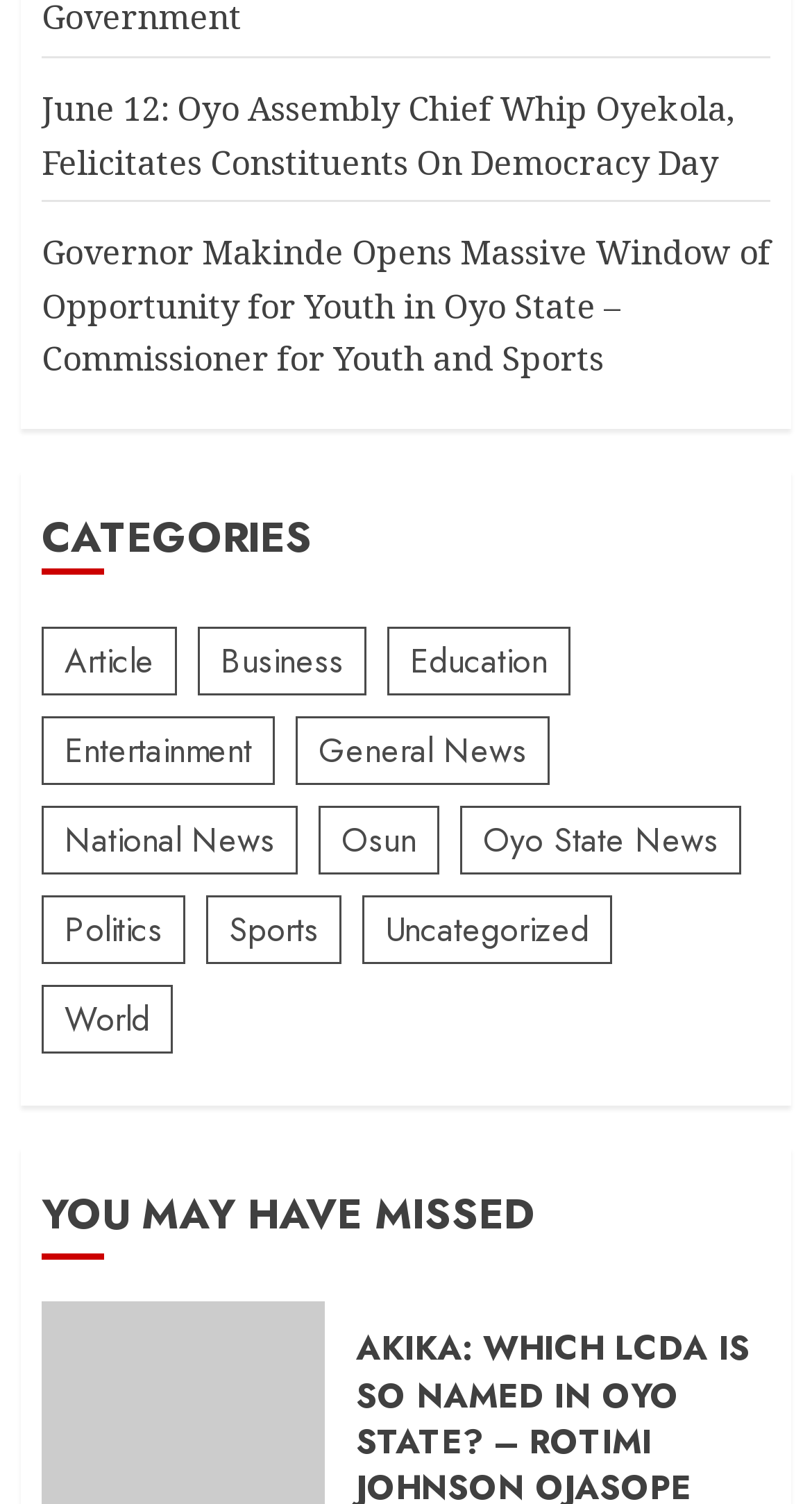Identify the bounding box coordinates for the UI element described as follows: Oyo State News. Use the format (top-left x, top-left y, bottom-right x, bottom-right y) and ensure all values are floating point numbers between 0 and 1.

[0.567, 0.536, 0.913, 0.581]